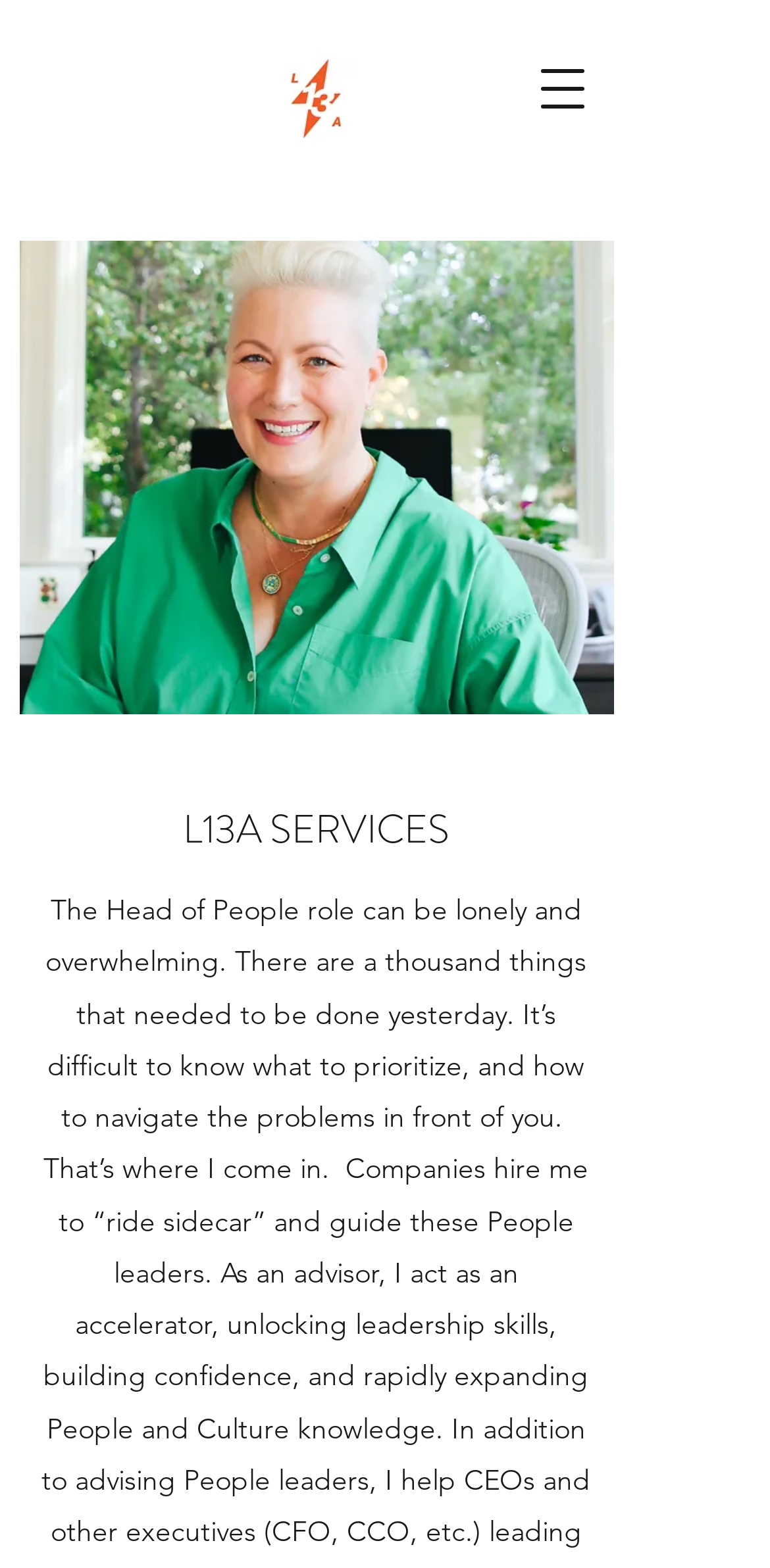Extract the bounding box coordinates for the HTML element that matches this description: "aria-label="Open navigation menu"". The coordinates should be four float numbers between 0 and 1, i.e., [left, top, right, bottom].

[0.679, 0.031, 0.782, 0.082]